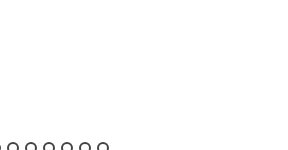Provide an extensive narrative of what is shown in the image.

The image showcases a visually dynamic element associated with the "best western-video production-great dane-bay area" option. It is likely a thumbnail or a promotional visual used to illustrate video productions related to this client. Positioned within a selection carousel, this image is part of the user interface where users can navigate through different video production offerings, enhancing engagement and visual appeal on the webpage. The overall design suggests an emphasis on presenting diverse client projects, making it easy for potential customers to explore various video production services in the Bay Area.